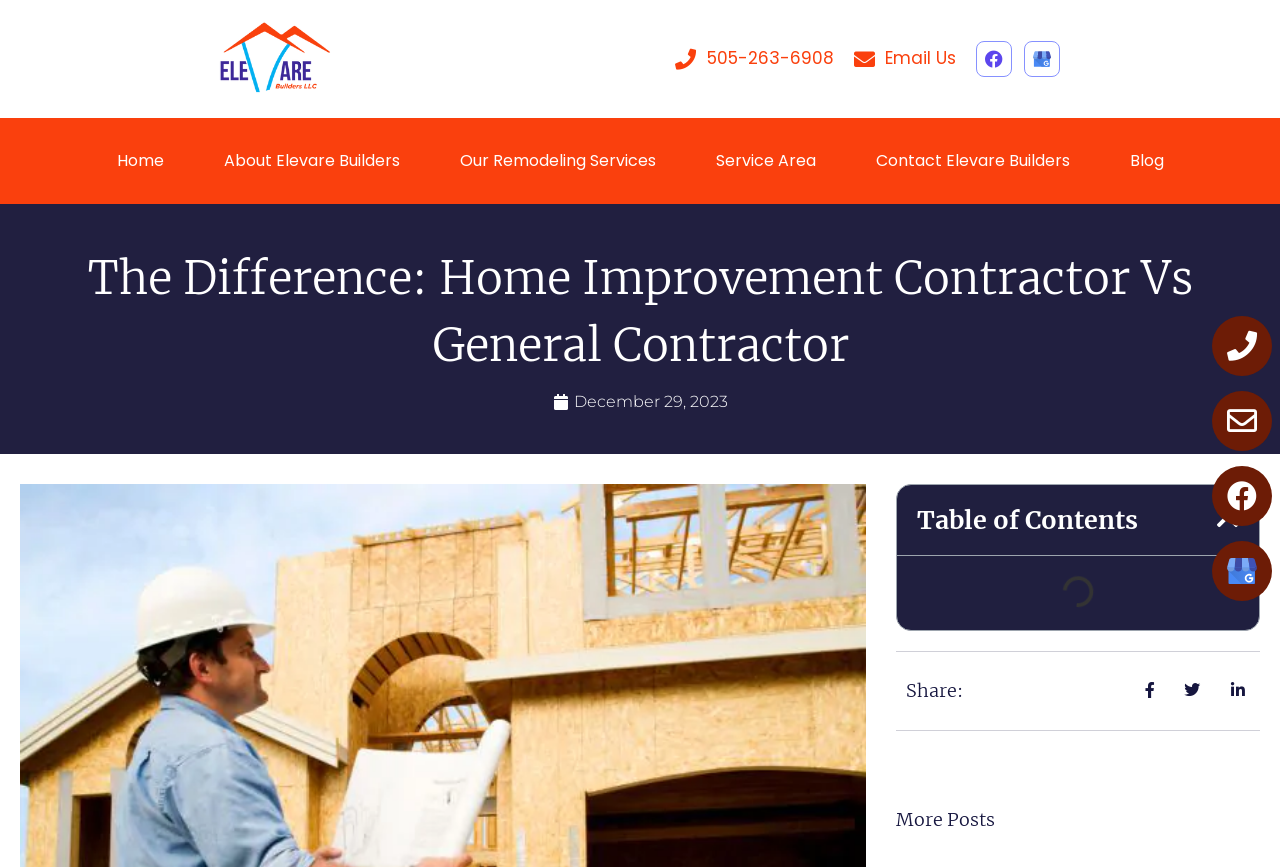Please identify the bounding box coordinates of the element I should click to complete this instruction: 'Read the blog'. The coordinates should be given as four float numbers between 0 and 1, like this: [left, top, right, bottom].

[0.867, 0.159, 0.925, 0.212]